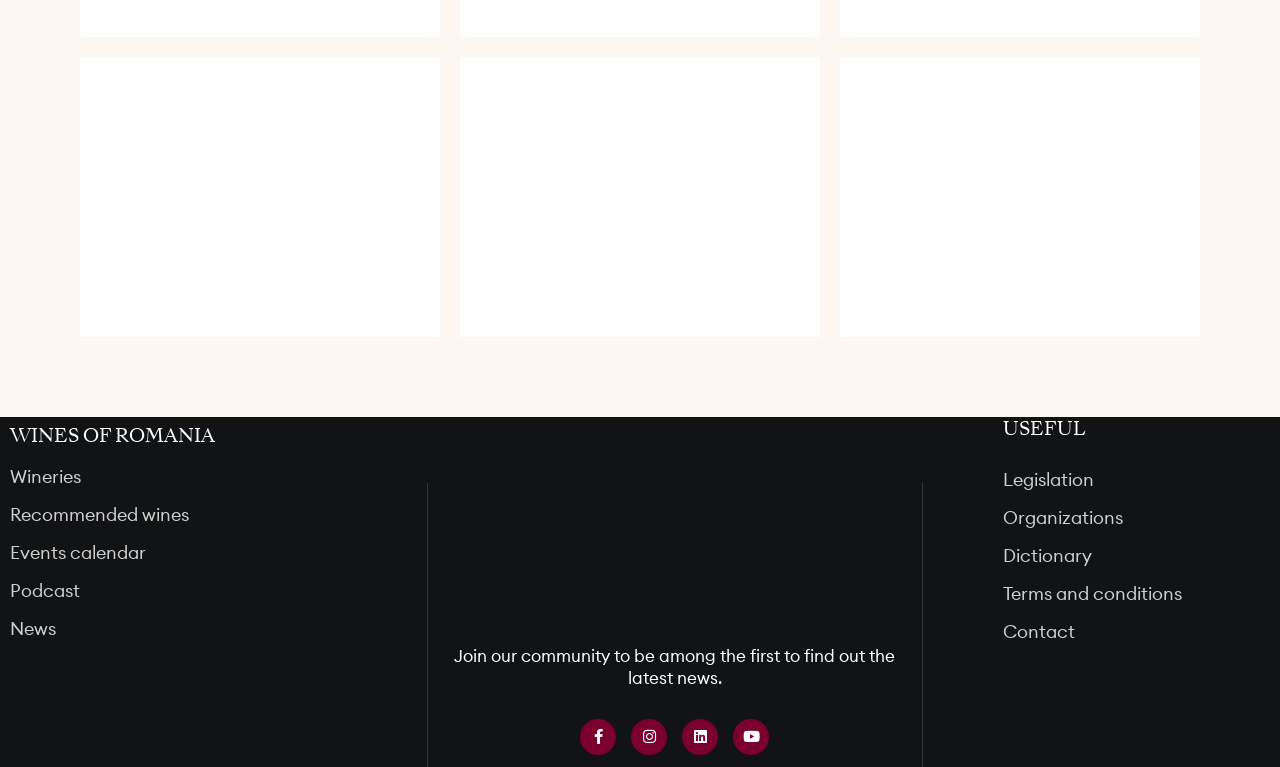Find and provide the bounding box coordinates for the UI element described here: "Terms and conditions". The coordinates should be given as four float numbers between 0 and 1: [left, top, right, bottom].

[0.783, 0.758, 0.996, 0.788]